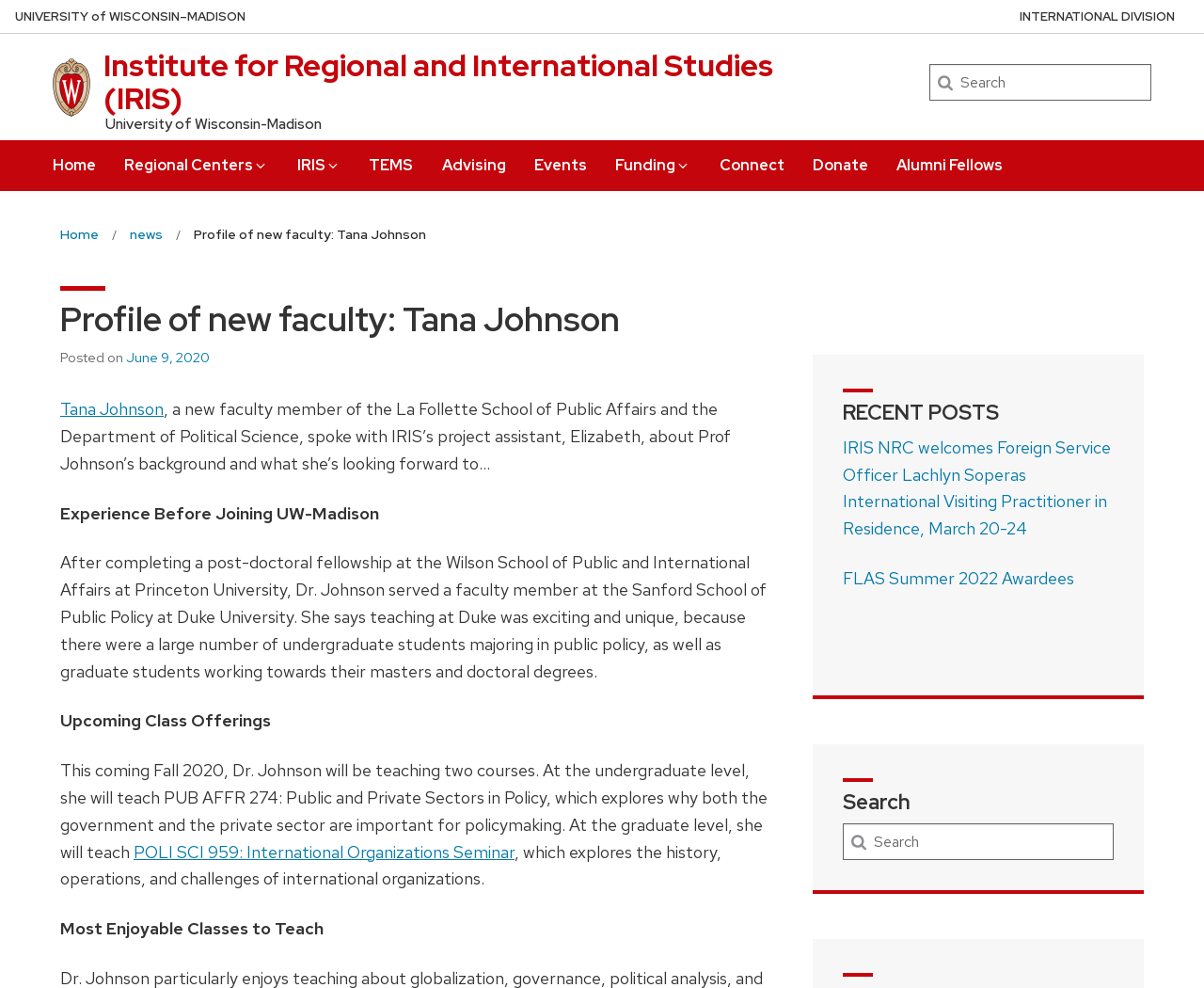Determine the bounding box coordinates for the clickable element to execute this instruction: "Check 'TRON DAO Launches HackaTRON Season 6 Qualifiers'". Provide the coordinates as four float numbers between 0 and 1, i.e., [left, top, right, bottom].

None